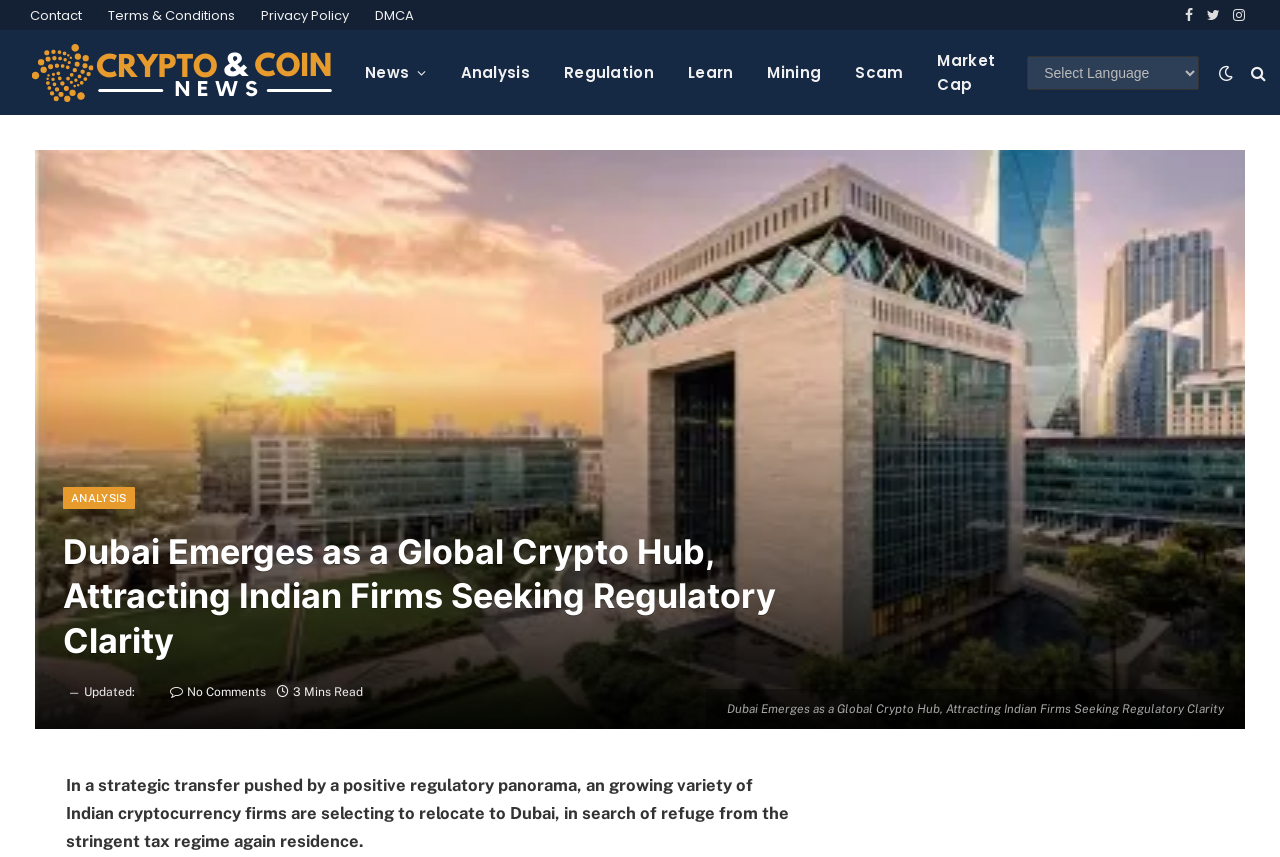How many social media links are there?
Answer the question with as much detail as you can, using the image as a reference.

I counted the number of social media links by looking at the links with Facebook, Twitter, and Instagram icons, which are located at the top right of the webpage.